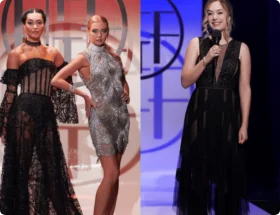Give a detailed account of everything present in the image.

This image captures a dynamic moment from the fashion show on "The Bold and the Beautiful," showcasing two models walking the runway in striking outfits. On the left, one model wears a captivating black lace dress with dramatic sleeves, exuding elegance and sophistication. The second model, positioned in the center, shines in a shimmering silver dress that accentuates her figure, adding a glamorous touch to the scene. On the right, a third individual stands confidently while speaking to the audience, dressed in a chic black gown that flows gracefully, perfectly complementing the overall theme of the showcase. The contrasting styles and colors highlight the diverse fashion statements being presented, embodying the vibrant atmosphere of the event.